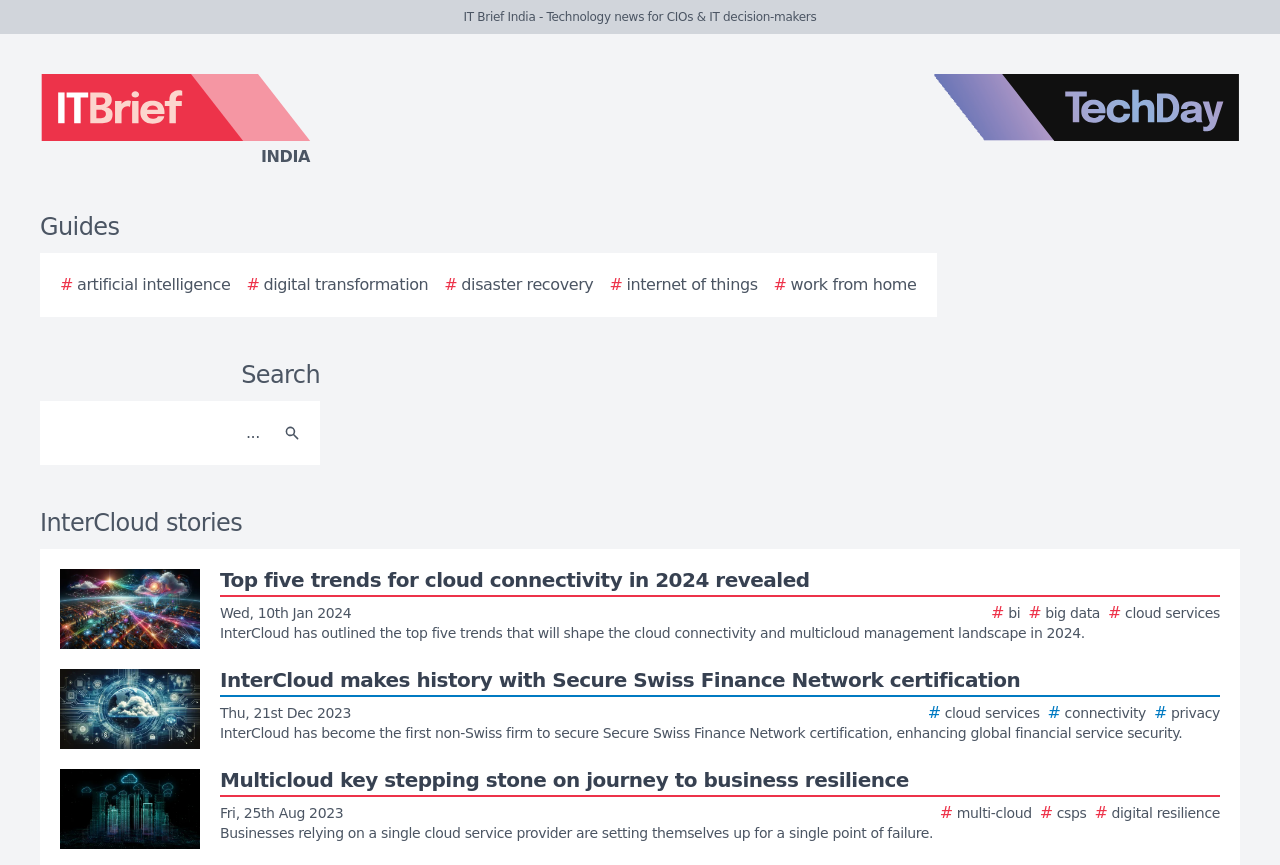Using the information in the image, give a comprehensive answer to the question: 
What is the purpose of the search bar?

The search bar is located at the top of the webpage, and it allows users to search for specific topics or keywords within the website.